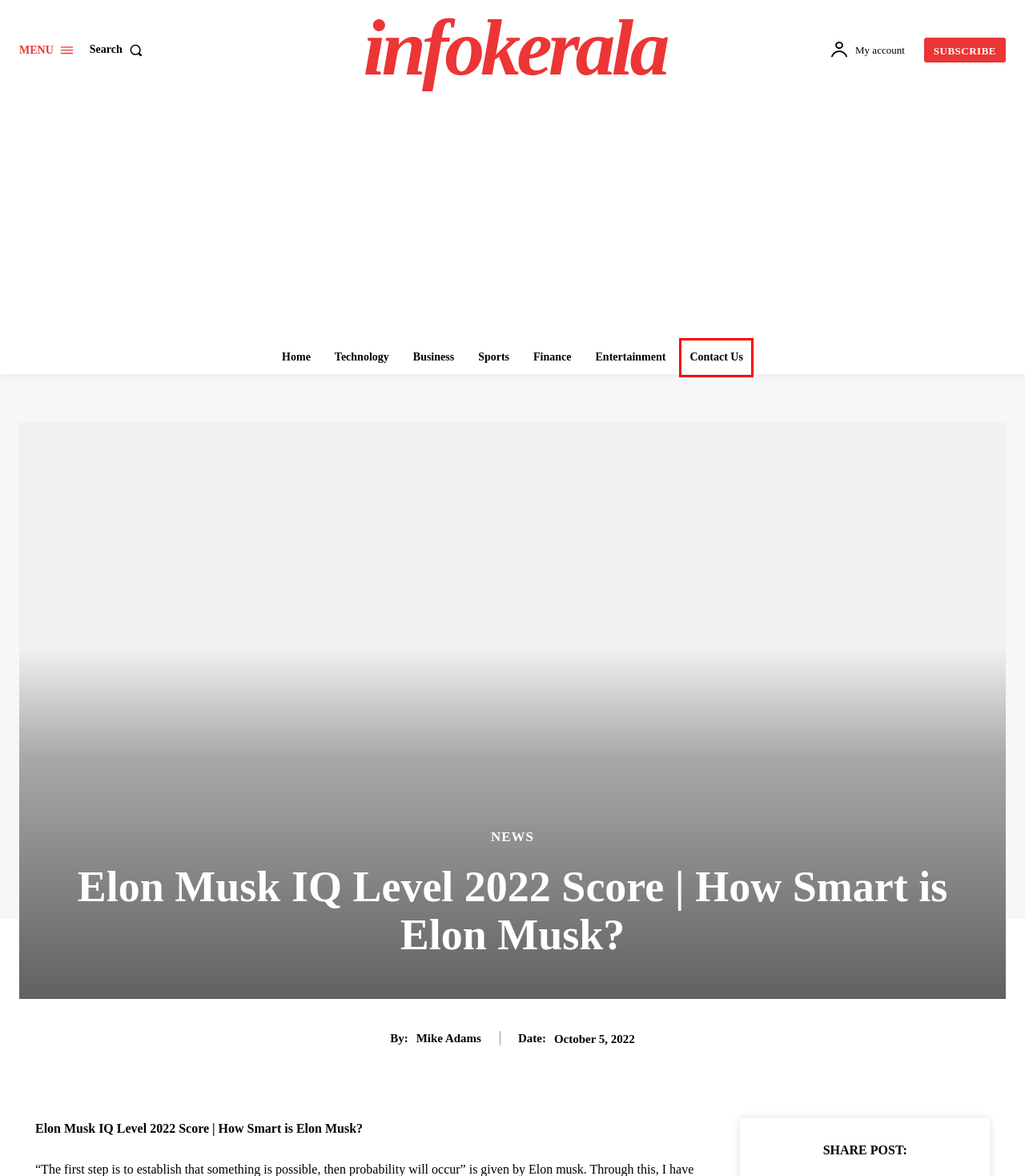Using the screenshot of a webpage with a red bounding box, pick the webpage description that most accurately represents the new webpage after the element inside the red box is clicked. Here are the candidates:
A. Contact Us
B. Business Archive- Infokerala.org
C. Homepage
D. Sports Archive- Infokerala.org
E. Finance Archive- Infokerala.org
F. Technology Archive- Infokerala.org
G. Entertainment Archive- Infokerala.org
H. News Archive- Infokerala.org

A